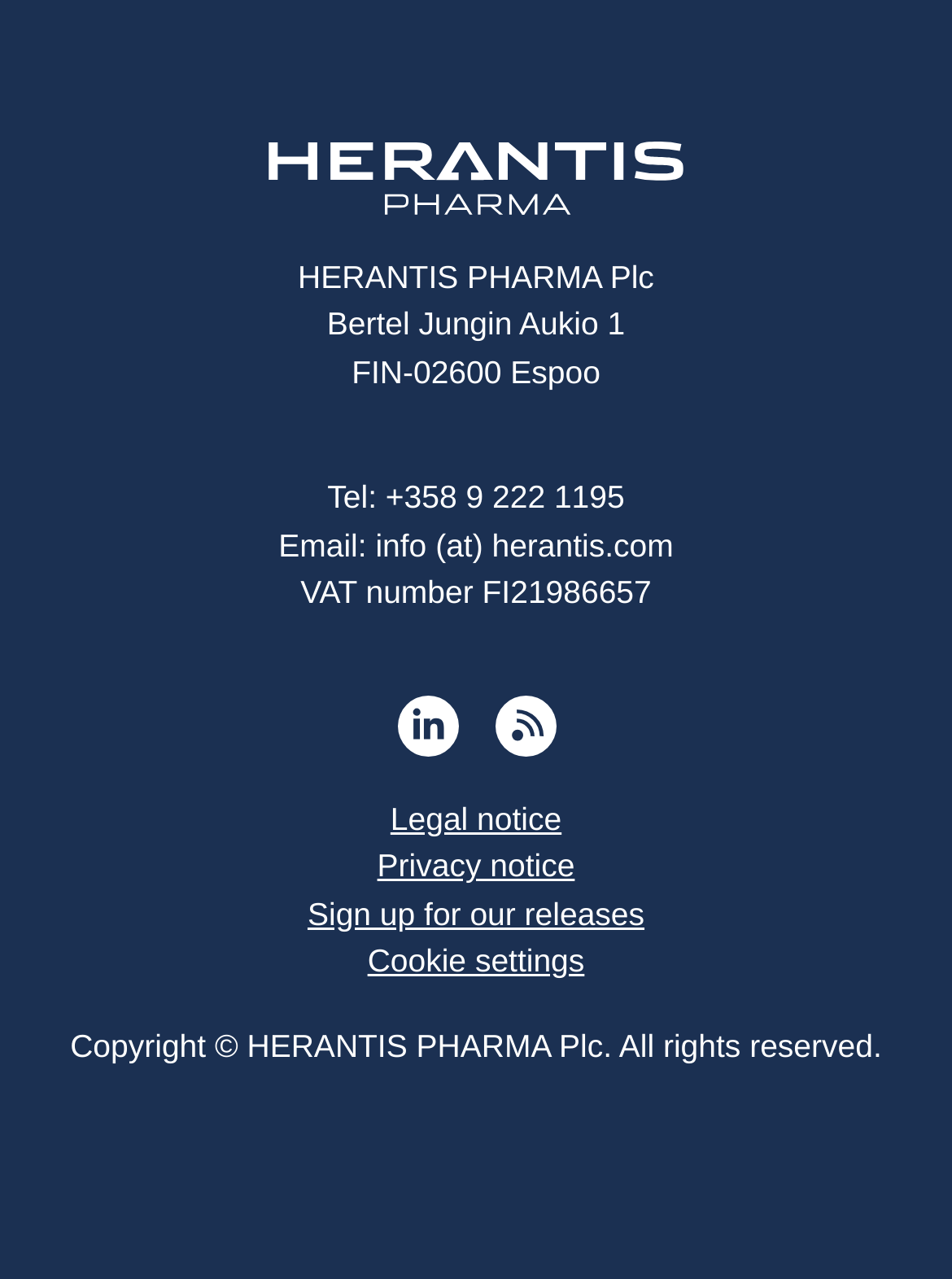Extract the bounding box coordinates for the described element: "Cookie settings". The coordinates should be represented as four float numbers between 0 and 1: [left, top, right, bottom].

[0.386, 0.737, 0.614, 0.765]